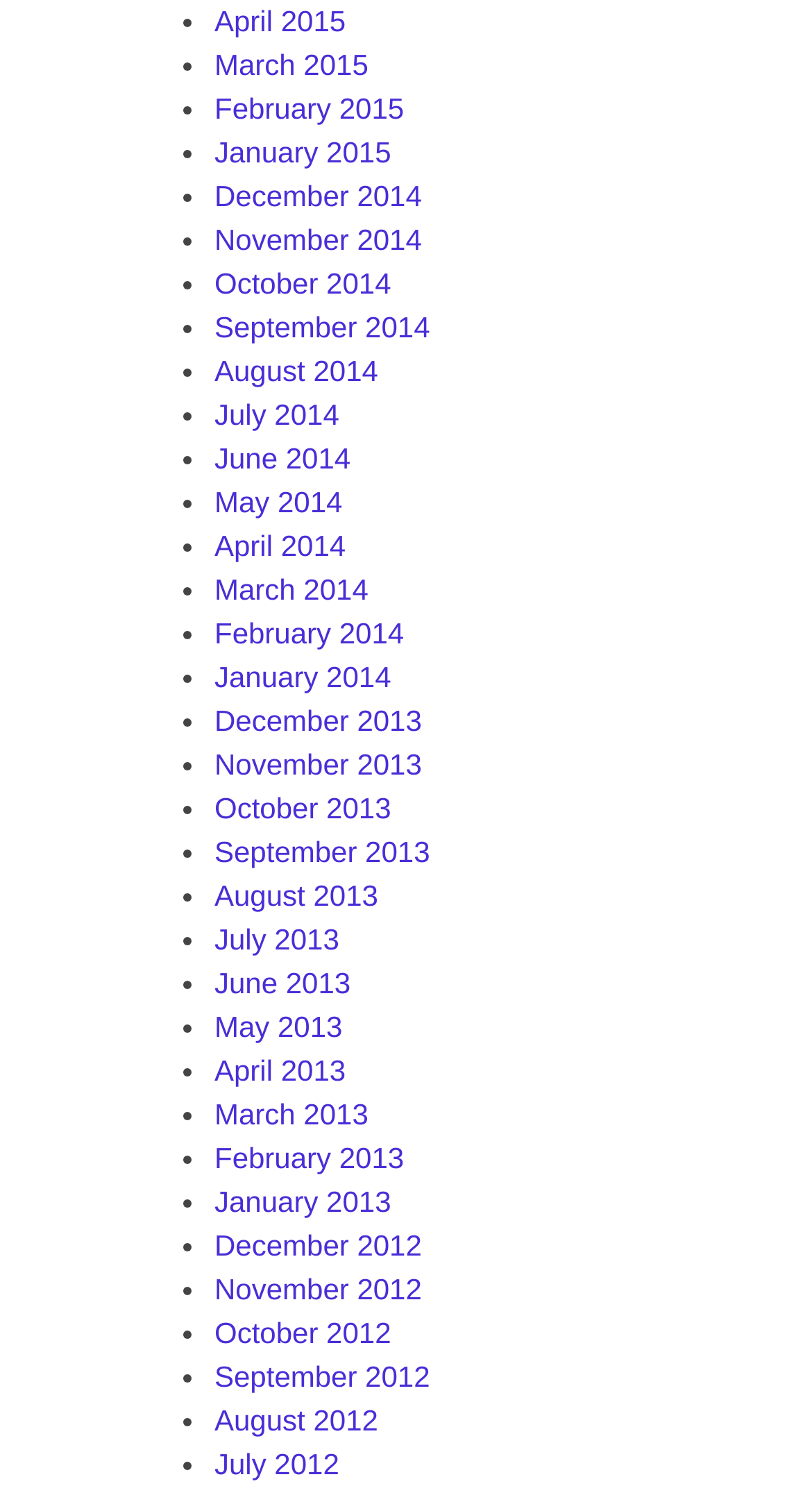Determine the bounding box coordinates of the clickable element to achieve the following action: 'Read about Elon Musk's case against OpenAI'. Provide the coordinates as four float values between 0 and 1, formatted as [left, top, right, bottom].

None